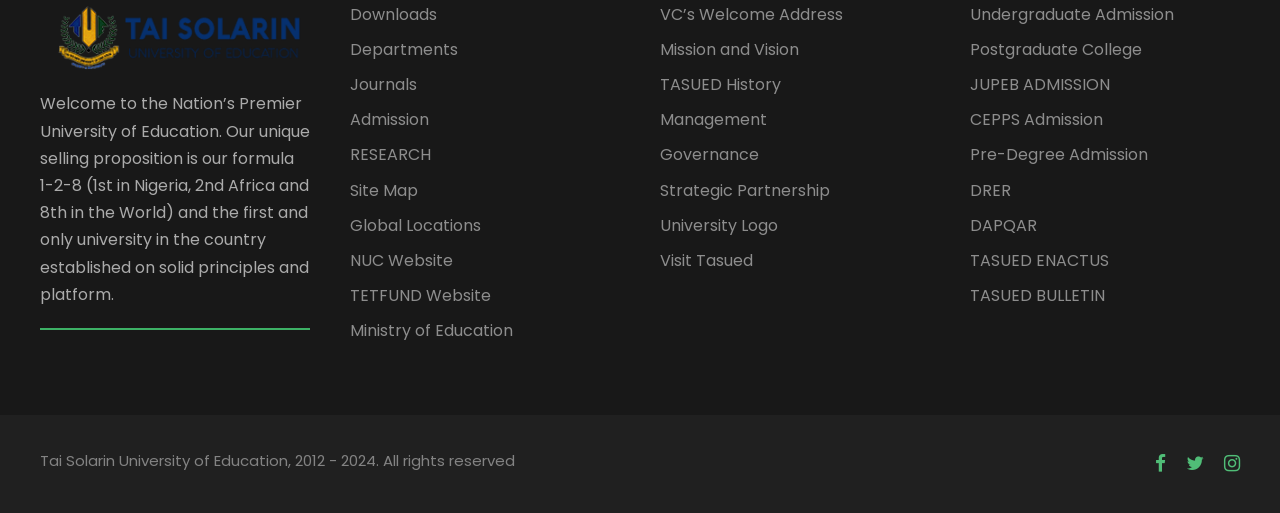Identify the bounding box coordinates of the part that should be clicked to carry out this instruction: "Click on the 'Admission' link".

[0.273, 0.211, 0.335, 0.256]